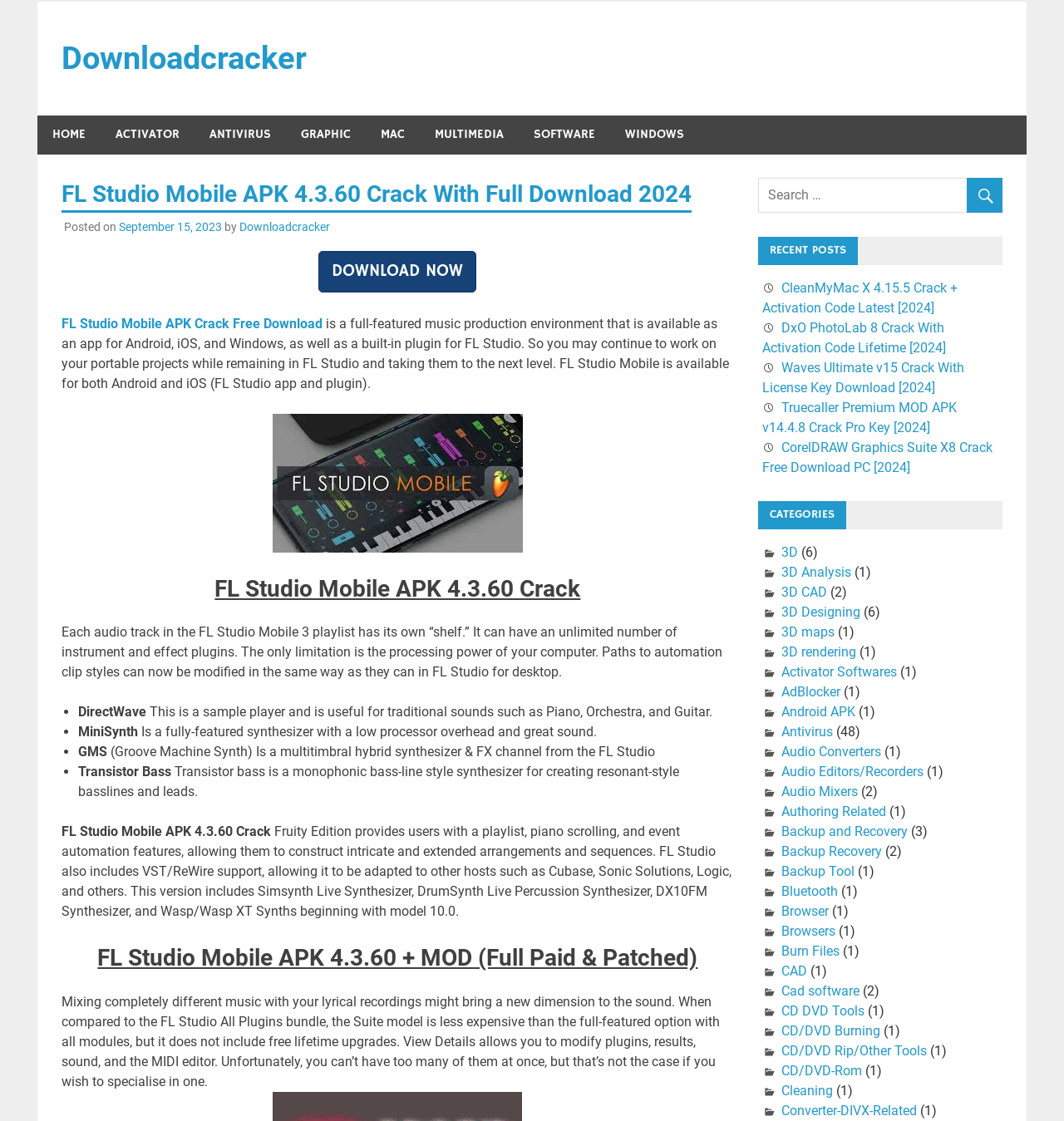Respond with a single word or phrase to the following question: What is the name of the software being described?

FL Studio Mobile